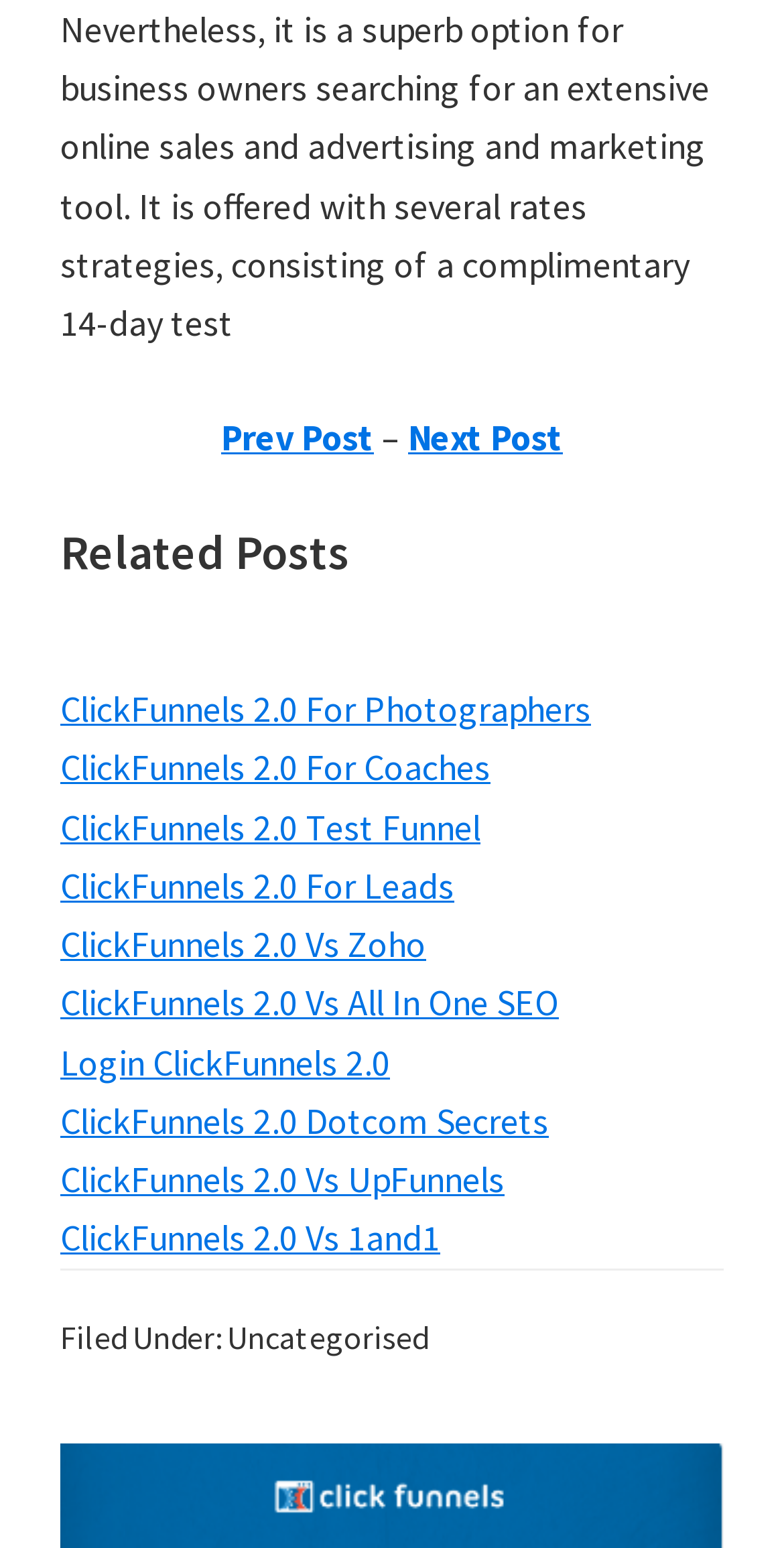Locate the coordinates of the bounding box for the clickable region that fulfills this instruction: "explore ClickFunnels 2.0 dotcom secrets".

[0.077, 0.709, 0.7, 0.739]